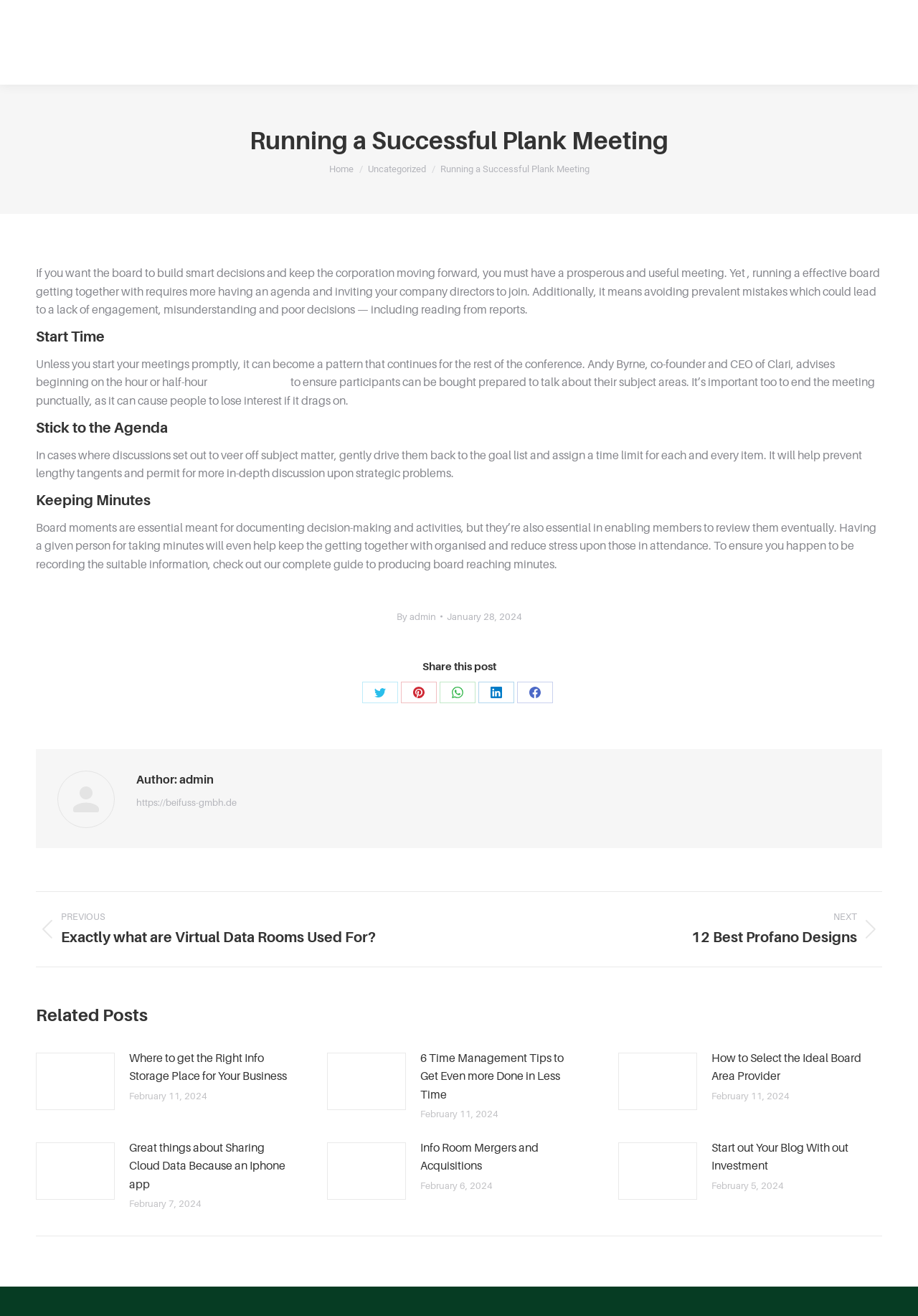Generate the main heading text from the webpage.

Running a Successful Plank Meeting